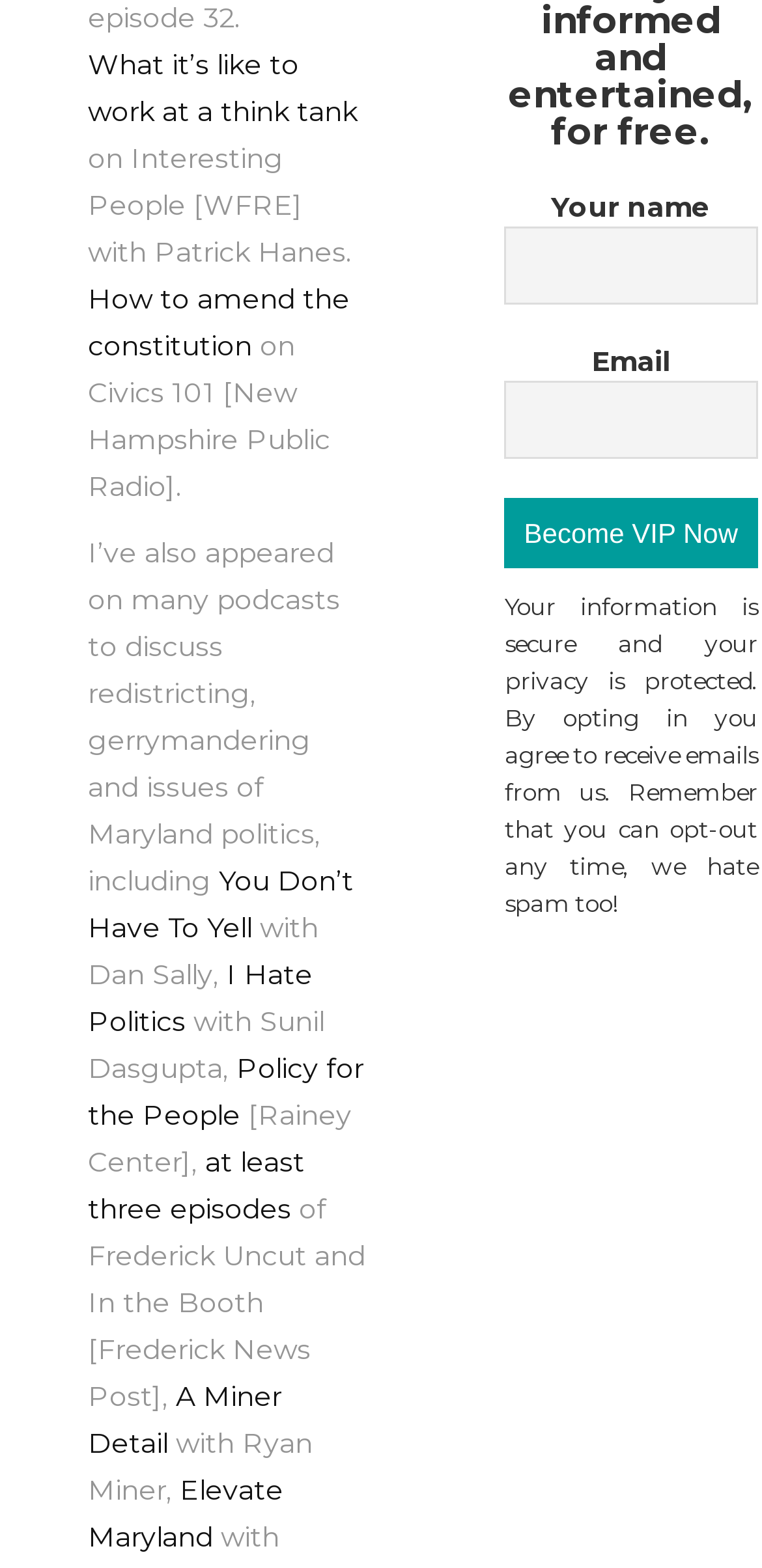Show me the bounding box coordinates of the clickable region to achieve the task as per the instruction: "Enter your name in the text field".

[0.662, 0.144, 0.994, 0.194]